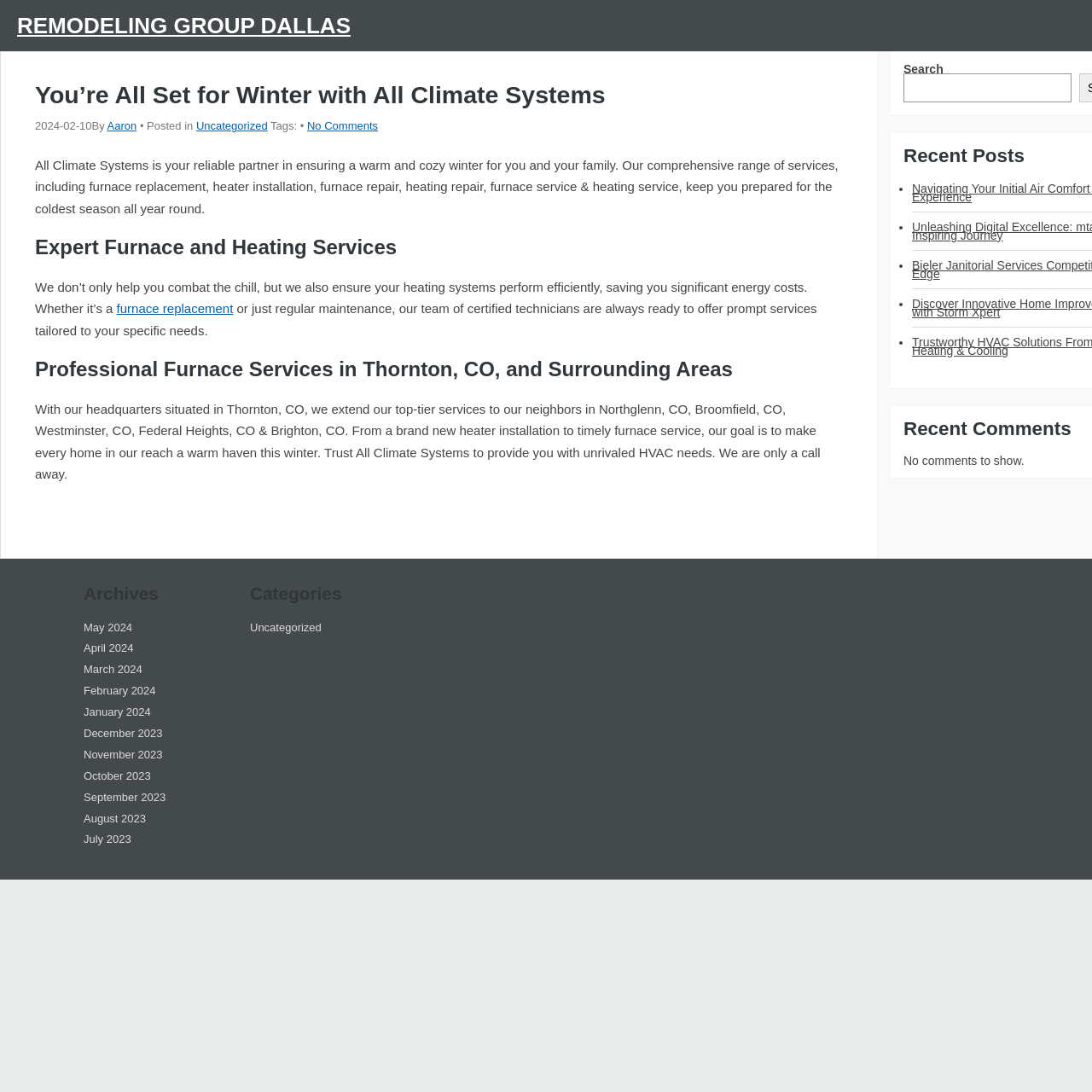What is the purpose of the search box?
Answer the question with as much detail as possible.

The search box is located at the bottom of the article element, and its purpose is to allow users to search the website for specific content. This can be inferred from the text content of the search box, which is 'Search'.